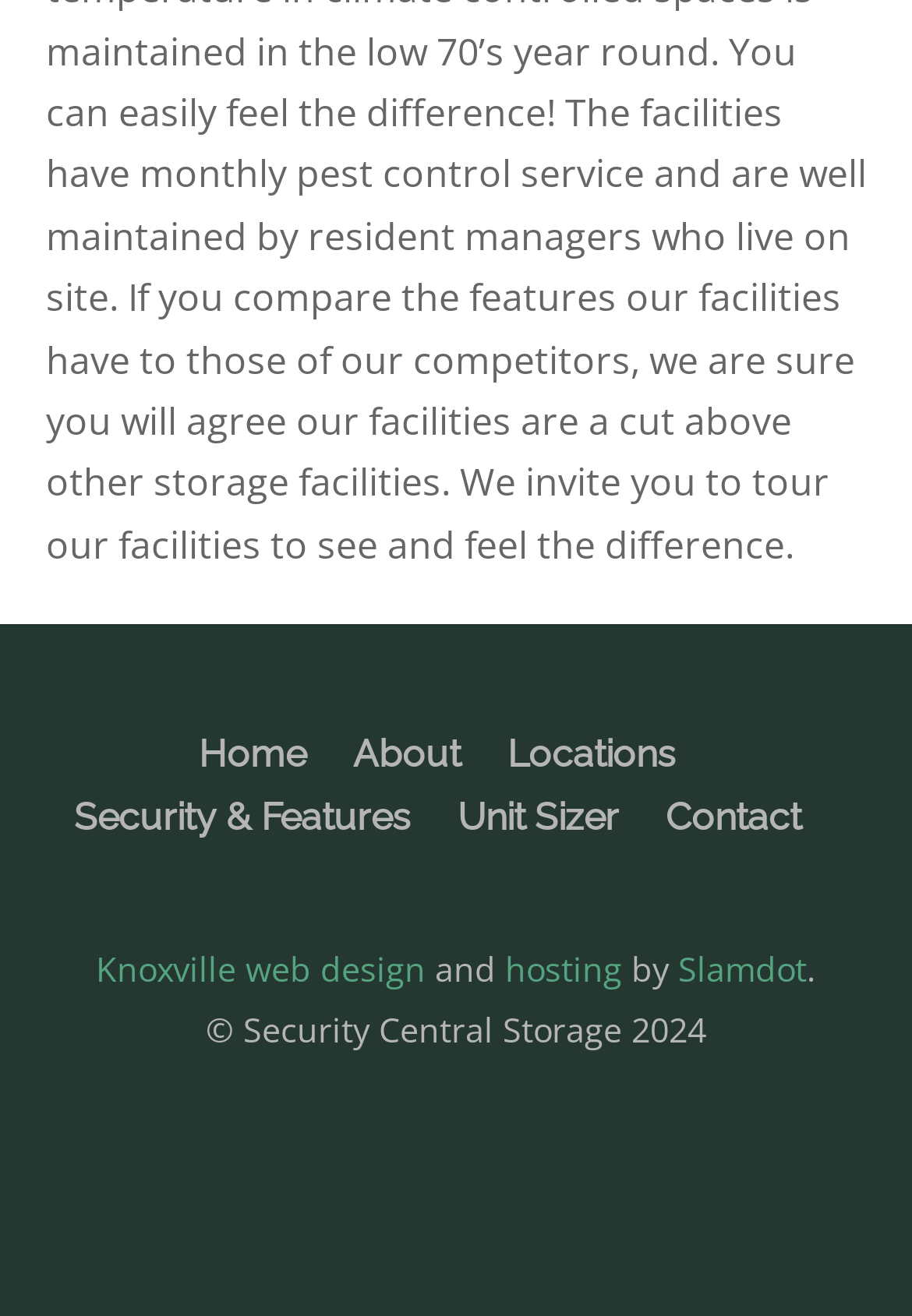Can you find the bounding box coordinates for the element to click on to achieve the instruction: "go to home page"?

[0.218, 0.556, 0.336, 0.59]